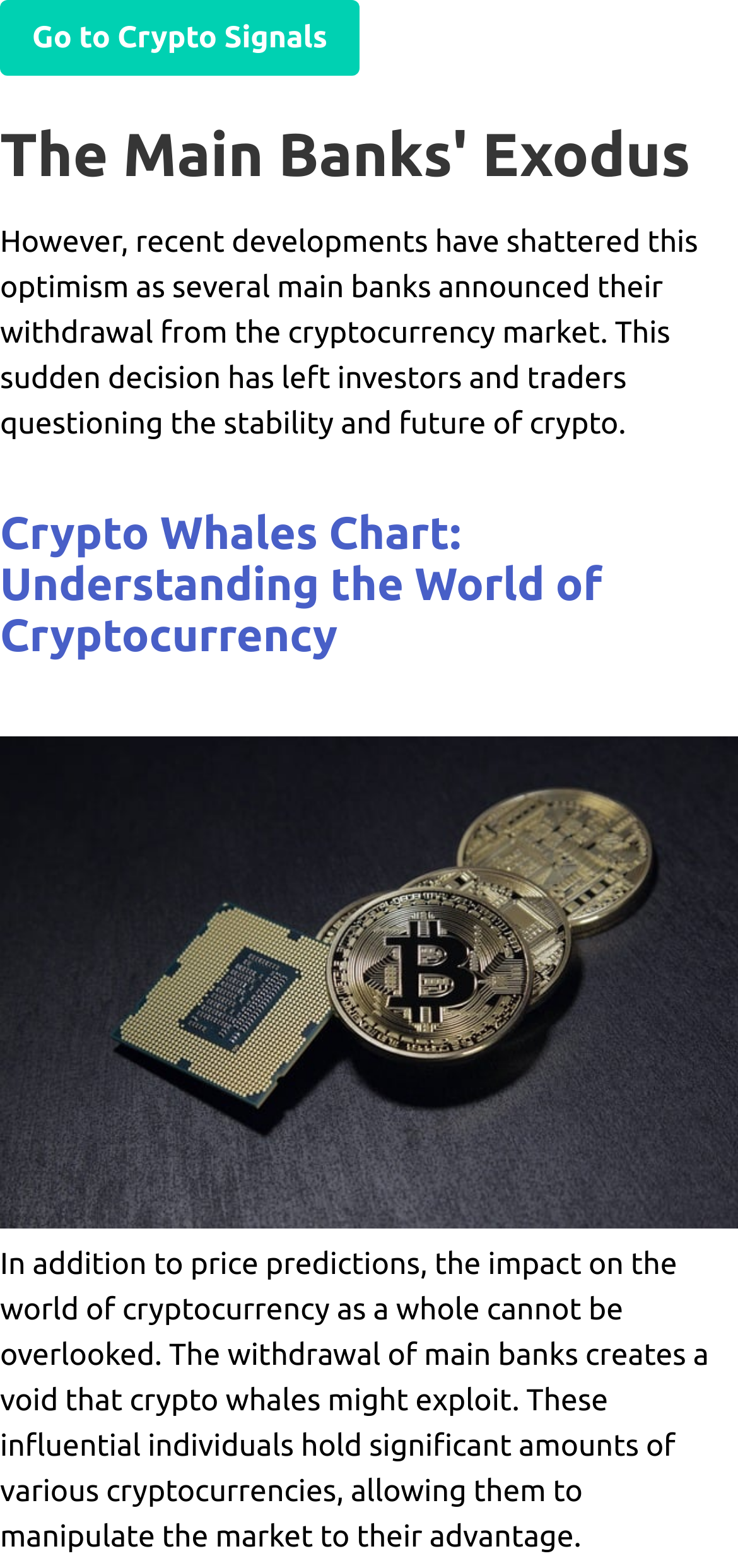What is the main title displayed on this webpage?

The Main Banks' Exodus